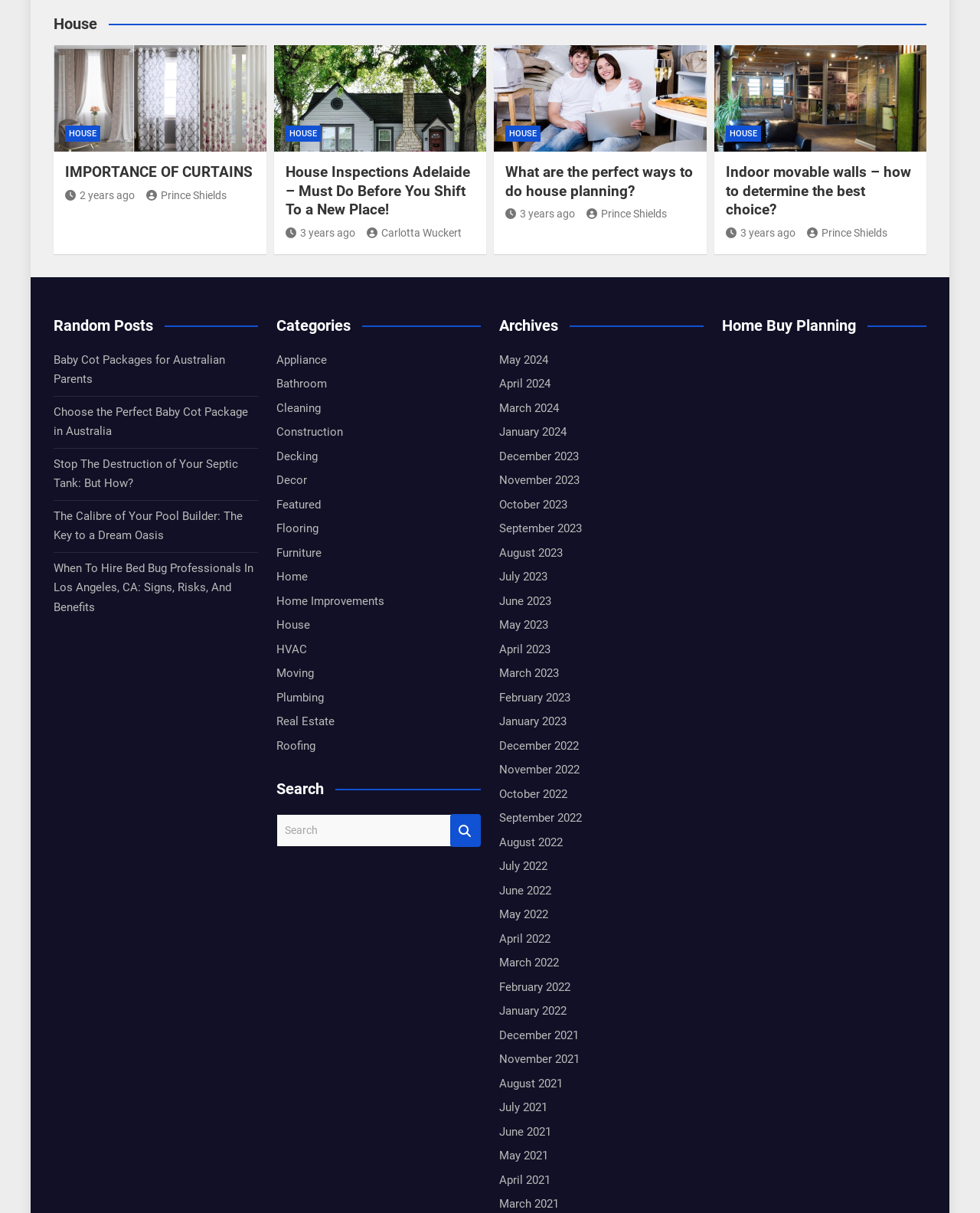Identify the bounding box coordinates of the part that should be clicked to carry out this instruction: "Search for something".

[0.282, 0.671, 0.46, 0.698]